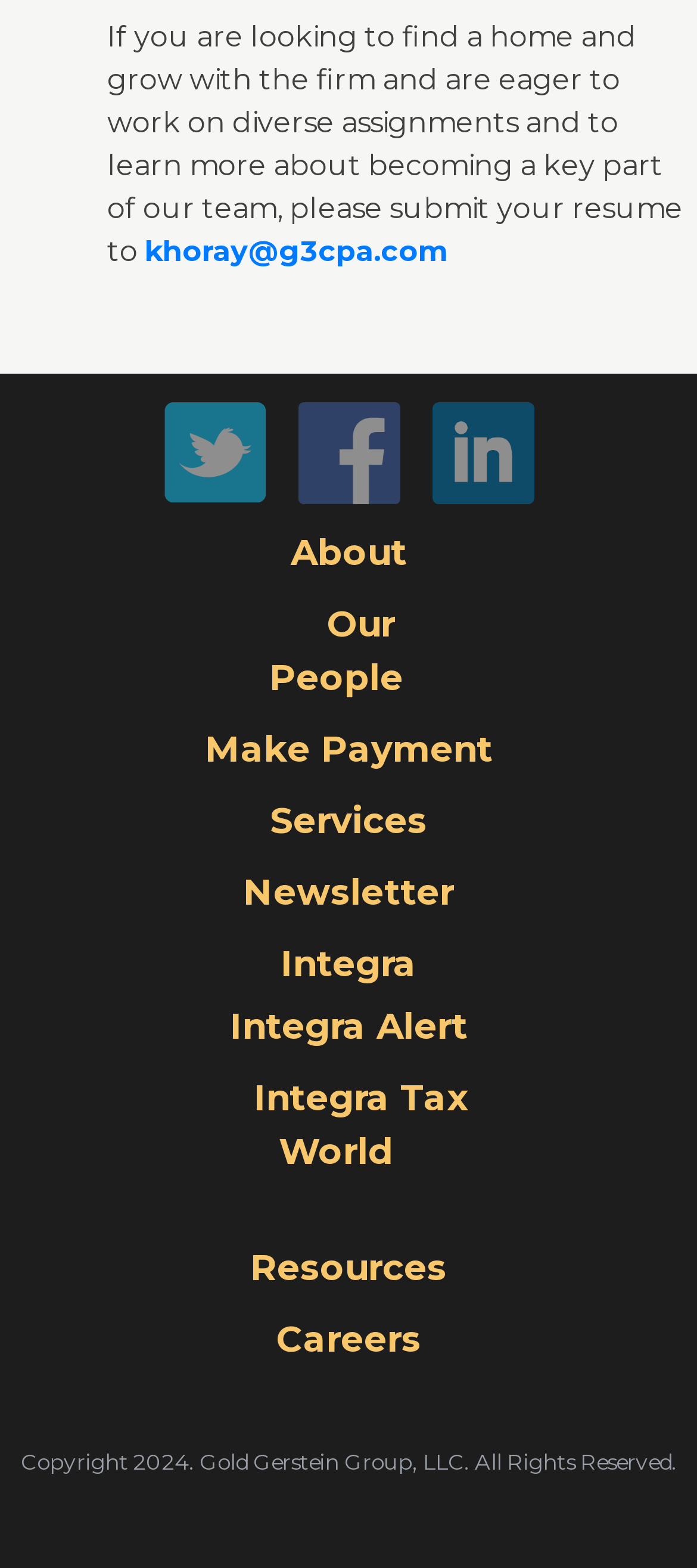Give a one-word or one-phrase response to the question: 
What is the email address to submit a resume?

khoray@g3cpa.com